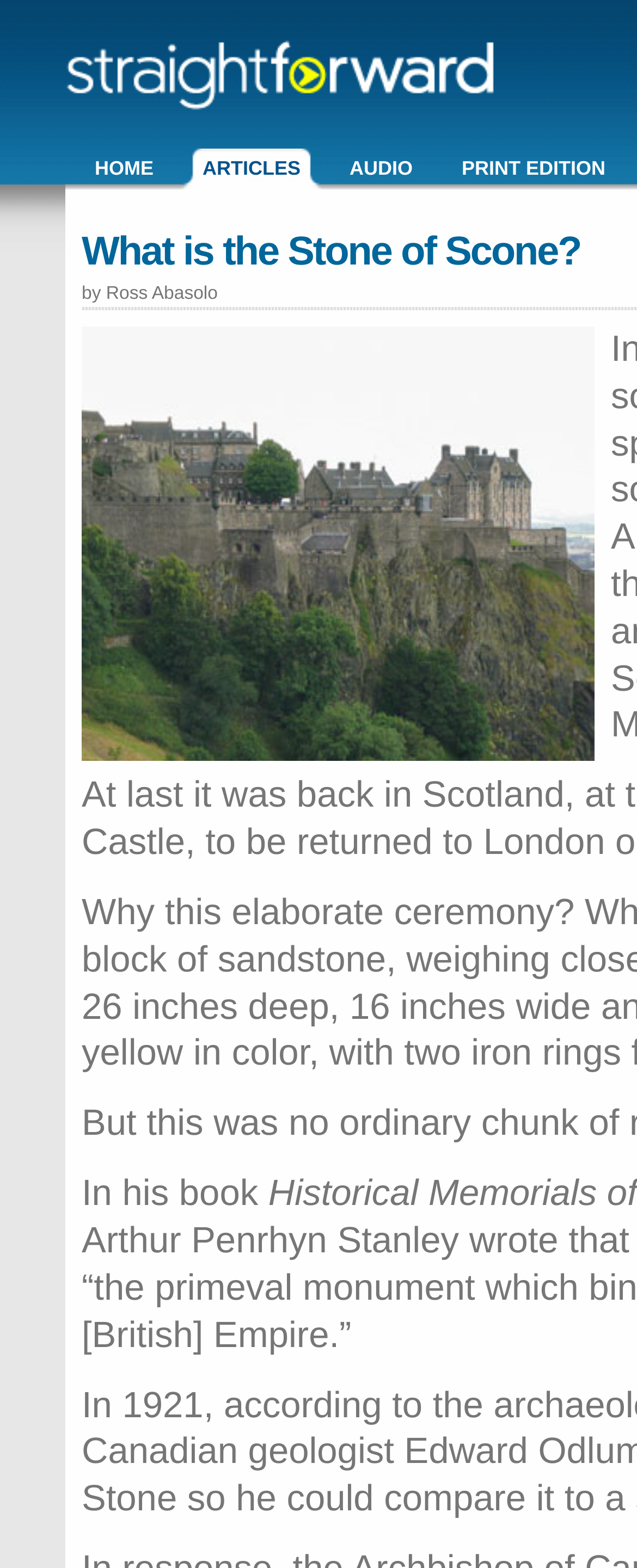Locate and provide the bounding box coordinates for the HTML element that matches this description: "Straightforward".

[0.103, 0.0, 0.782, 0.087]